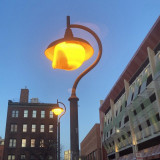Describe every aspect of the image in detail.

In this urban scene, a vintage-style street lamp stands prominently against a twilight sky, casting a warm yellow glow. The lamp, with its distinctive curved arm, contrasts beautifully with the surrounding architecture. To the left, a brick building showcases a classic design, with large windows that reflect the evening light. On the right, a modern structure features an intriguing façade with a mix of colors and textures. This juxtaposition of old and new highlights the diversity of the urban landscape, creating a visually engaging moment as day transitions to night.